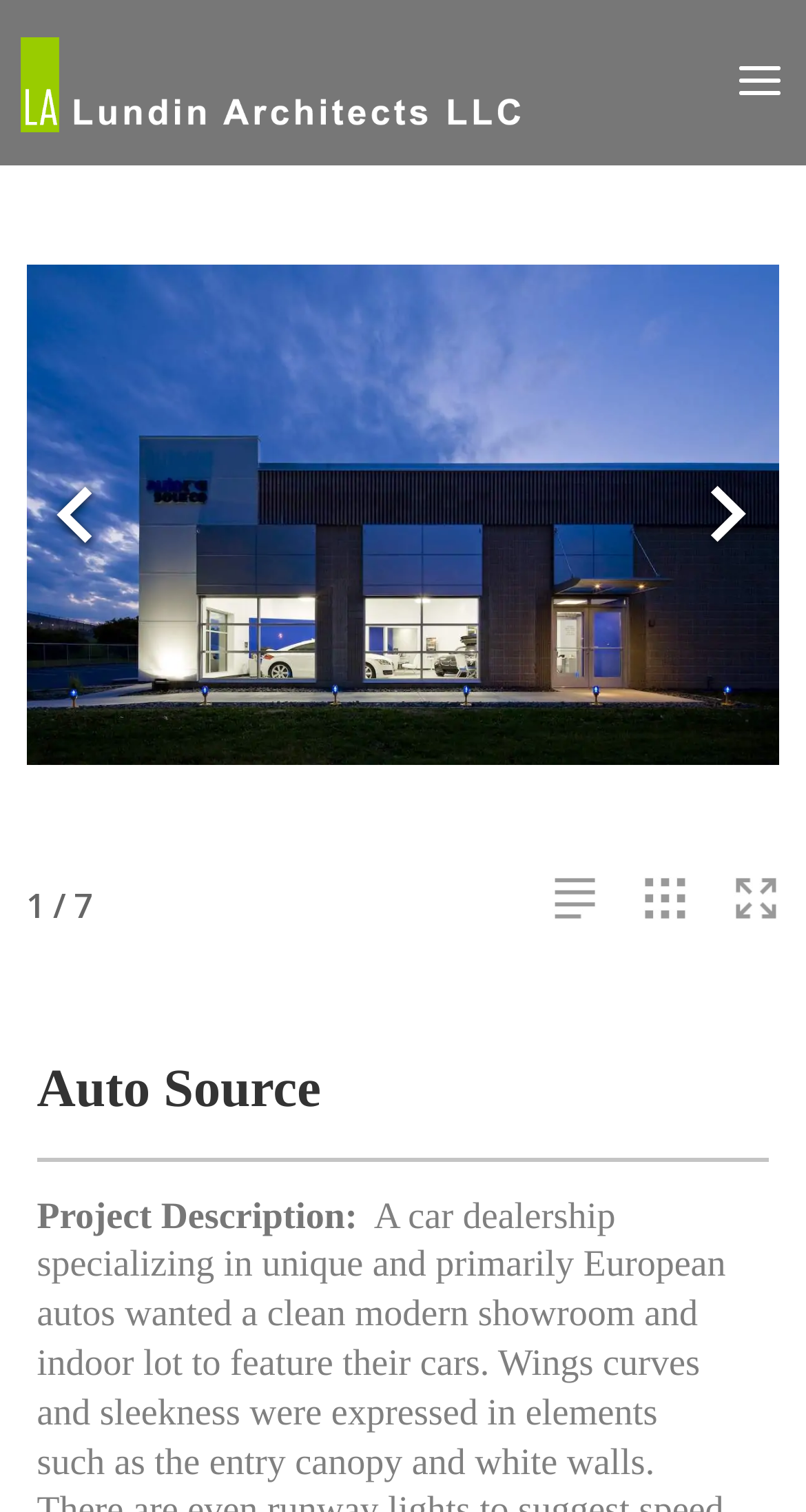Answer the question with a brief word or phrase:
What is the purpose of the 'details-icon' button?

To view details